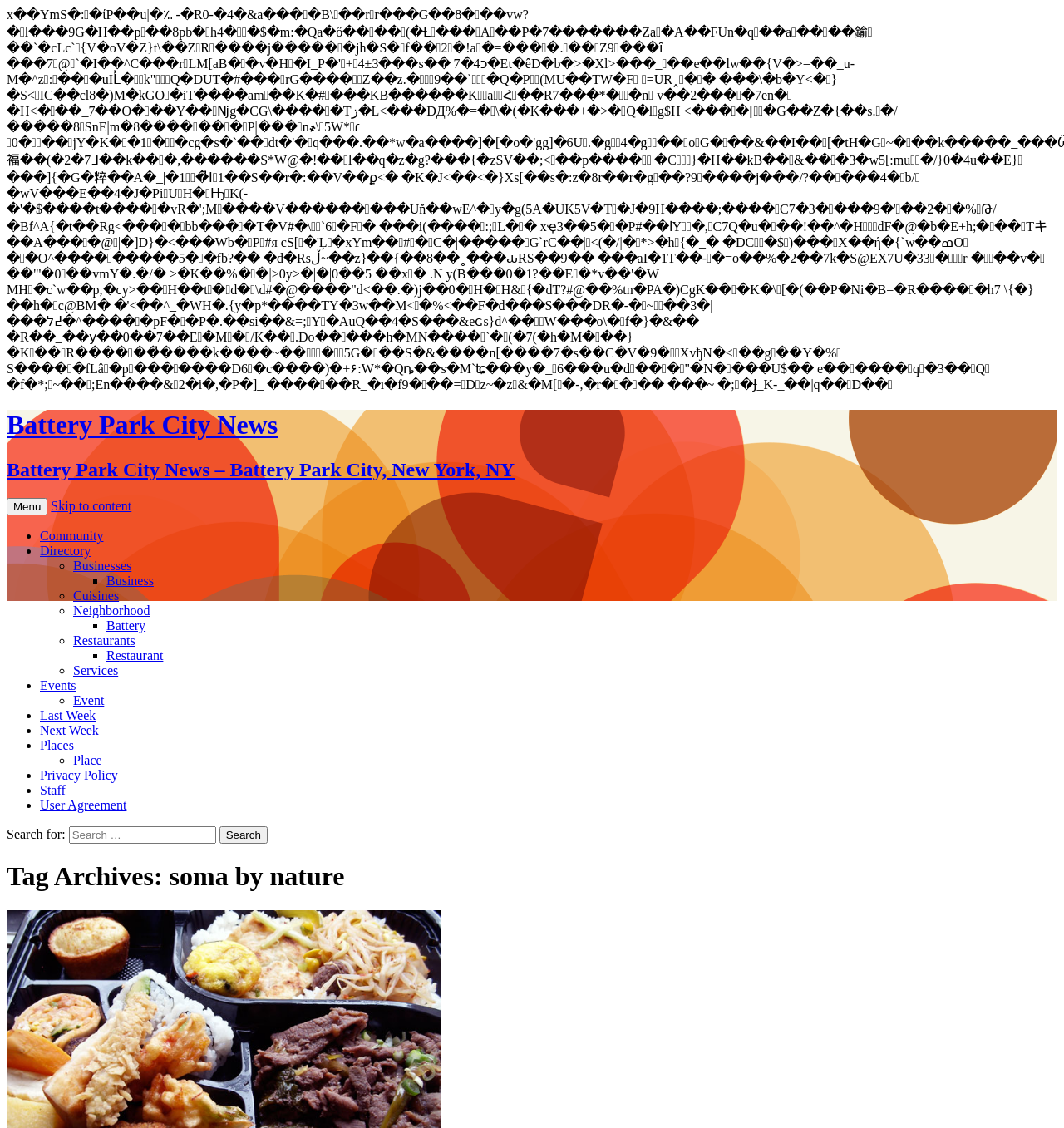Determine the bounding box coordinates of the clickable element to complete this instruction: "Click on Community". Provide the coordinates in the format of four float numbers between 0 and 1, [left, top, right, bottom].

[0.038, 0.469, 0.097, 0.481]